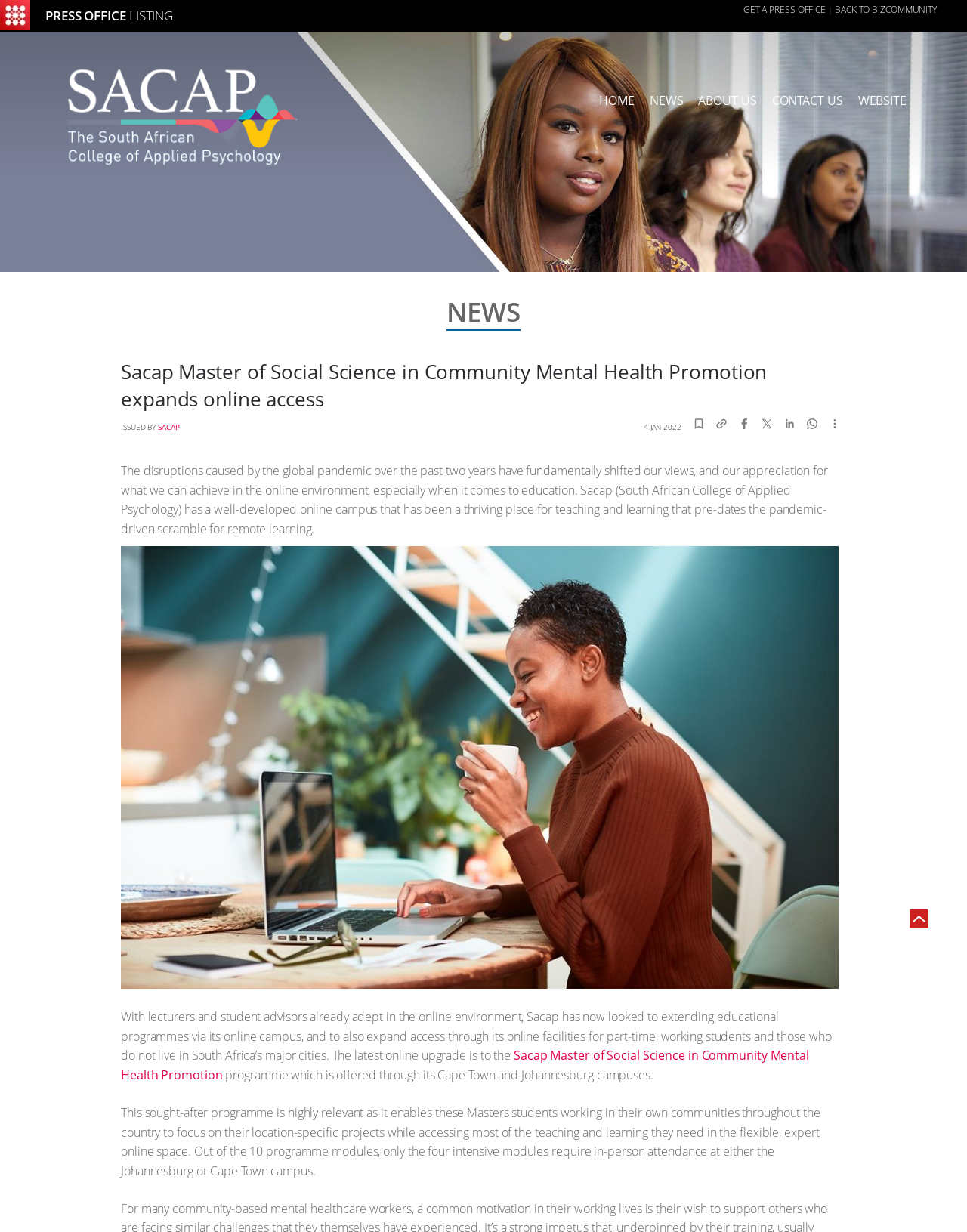Create an in-depth description of the webpage, covering main sections.

The webpage appears to be a news article or press release from Bizcommunity.com, a online platform that provides news and information on various topics. At the top of the page, there is a header section with a logo of Bizcommunity.com on the left, followed by a "PRESS OFFICE" and "LISTING" tabs. On the right side of the header, there are links to "GET A PRESS OFFICE" and "BACK TO BIZCOMMUNITY".

Below the header, there is a navigation menu with links to "HOME", "NEWS", "ABOUT US", "CONTACT US", and "WEBSITE". The menu is divided into two sections, with the first section containing the "HOME" and "NEWS" links, and the second section containing the remaining links.

The main content of the page is a news article titled "Sacap Master of Social Science in Community Mental Health Promotion expands online access". The article is divided into several sections, with headings and paragraphs of text. There are also several links and images scattered throughout the article.

At the top of the article, there is a heading that reads "NEWS", followed by a subheading that summarizes the content of the article. The article itself is a lengthy piece of text that discusses the expansion of online access to a Master's program in Community Mental Health Promotion offered by Sacap, a South African College of Applied Psychology.

Throughout the article, there are several links to related topics or websites, including links to Sacap's website and social media profiles. There are also several images, including a logo of Sacap and a photo related to the article's topic.

At the bottom of the page, there is a link to an unknown destination, accompanied by a small image.